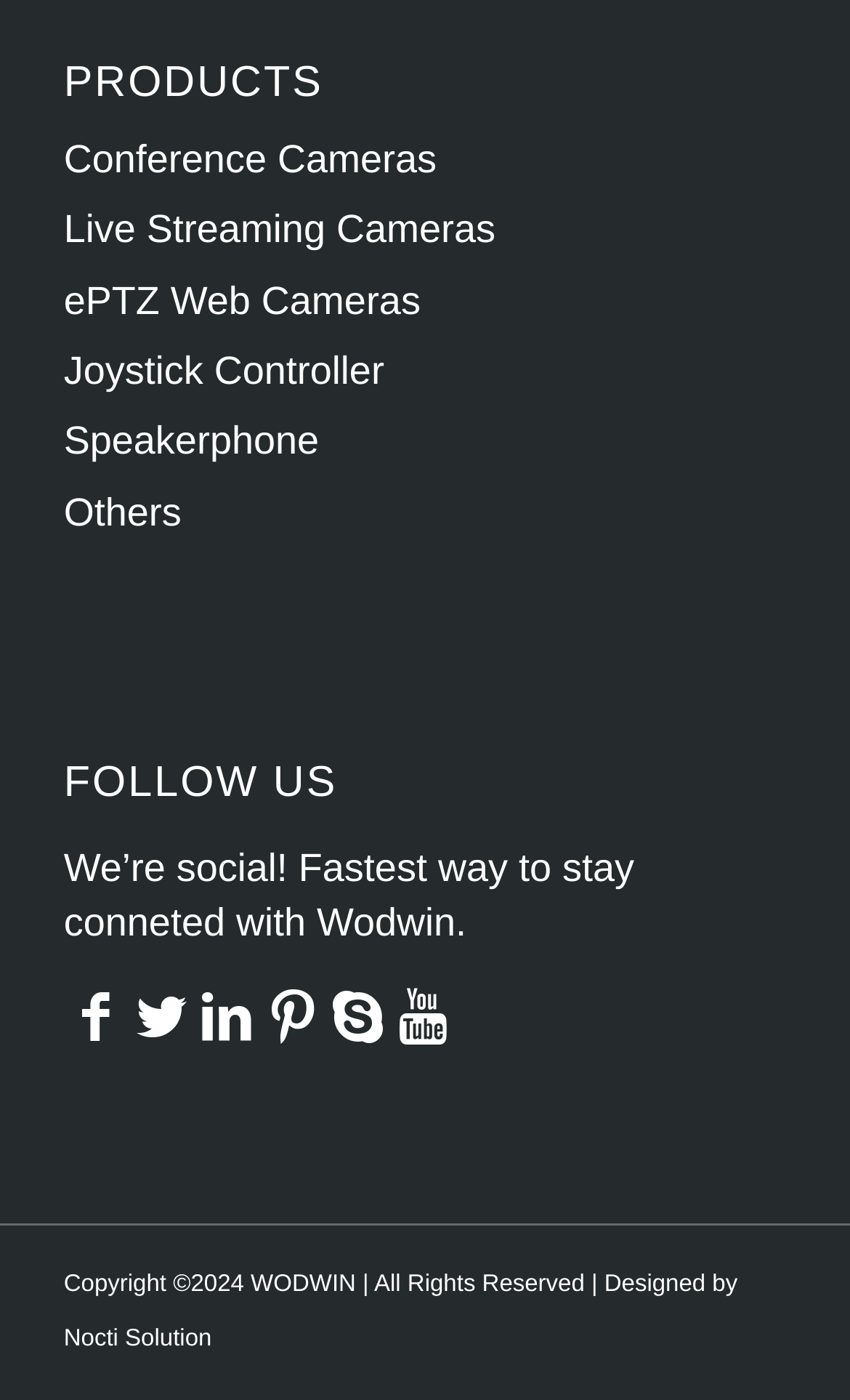Determine the bounding box for the UI element that matches this description: "Nocti Solution".

[0.075, 0.947, 0.249, 0.965]